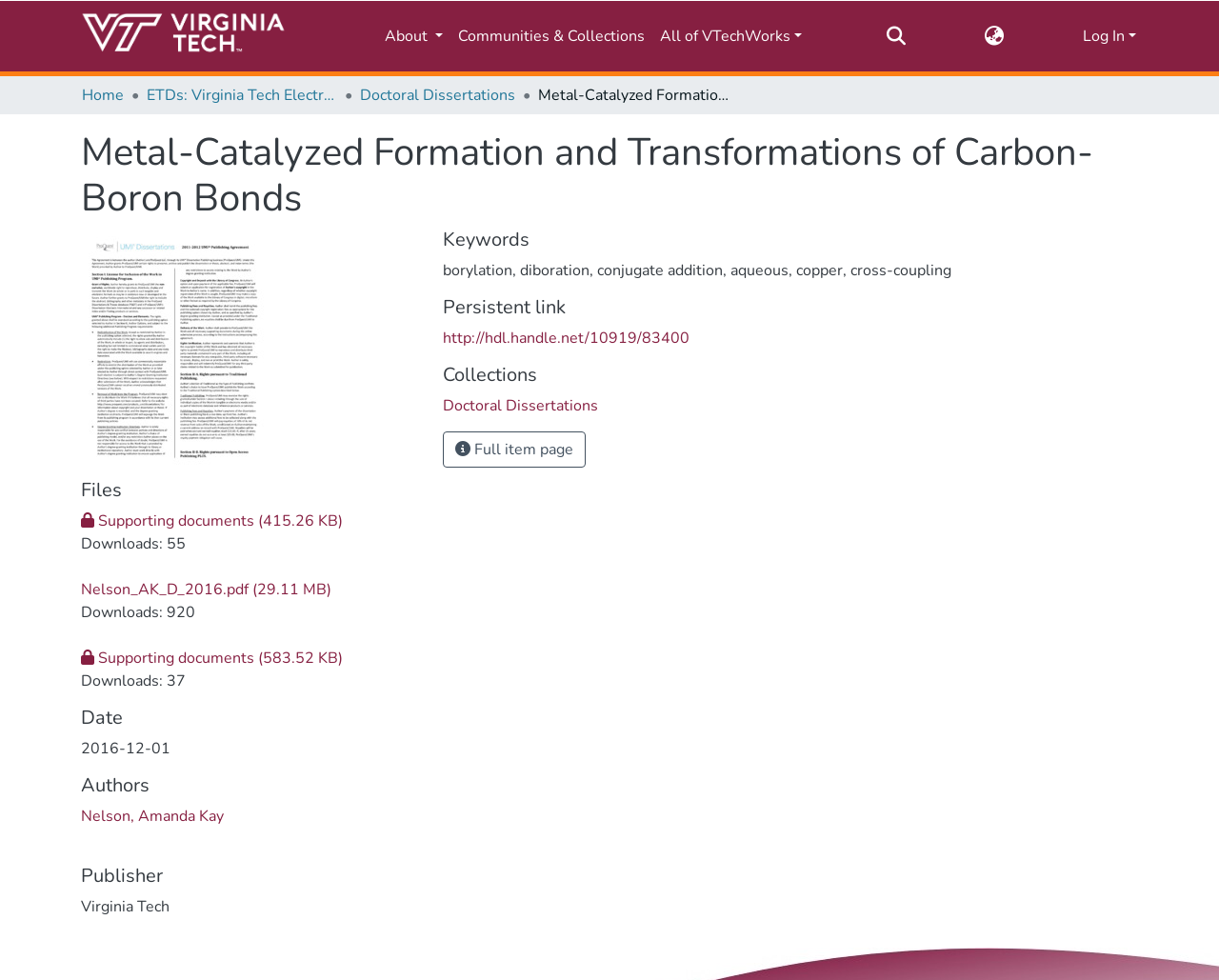Give a one-word or one-phrase response to the question:
What is the topic of the research?

Metal-catalyzed formation and transformations of carbon-boron bonds